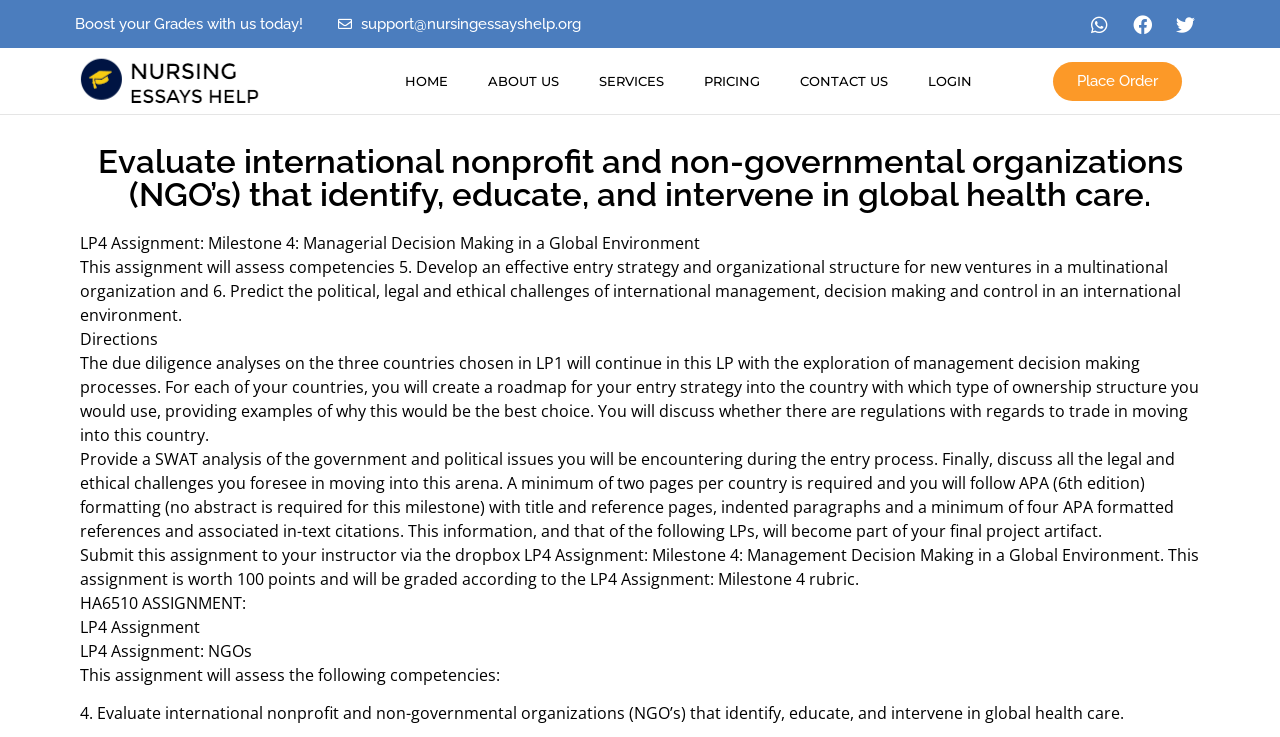Provide a comprehensive description of the webpage.

The webpage appears to be a educational resource or assignment page, specifically focused on evaluating international nonprofit and non-governmental organizations (NGO's) in global health care. 

At the top of the page, there is a heading that reads "Boost your Grades with us today!" followed by a contact email address "support@nursingessayshelp.org". Below this, there is a navigation menu with links to "HOME", "ABOUT US", "SERVICES", "PRICING", "CONTACT US", and "LOGIN". 

Further down, there is a main heading that repeats the title "Evaluate international nonprofit and non-governmental organizations (NGO’s) that identify, educate, and intervene in global health care." 

Below this heading, there are several paragraphs of text that provide instructions and guidelines for an assignment. The assignment is titled "LP4 Assignment: Milestone 4: Managerial Decision Making in a Global Environment" and it assesses competencies related to developing an effective entry strategy and organizational structure for new ventures in a multinational organization, as well as predicting the political, legal, and ethical challenges of international management. 

The assignment instructions are divided into sections, including "Directions", which outlines the requirements for the assignment, and "Submit this assignment", which provides information on how to submit the assignment and its worth in points. 

There are also several other headings and paragraphs that provide additional information and guidelines for the assignment, including a section on "HA6510 ASSIGNMENT" and "LP4 Assignment: NGOs".